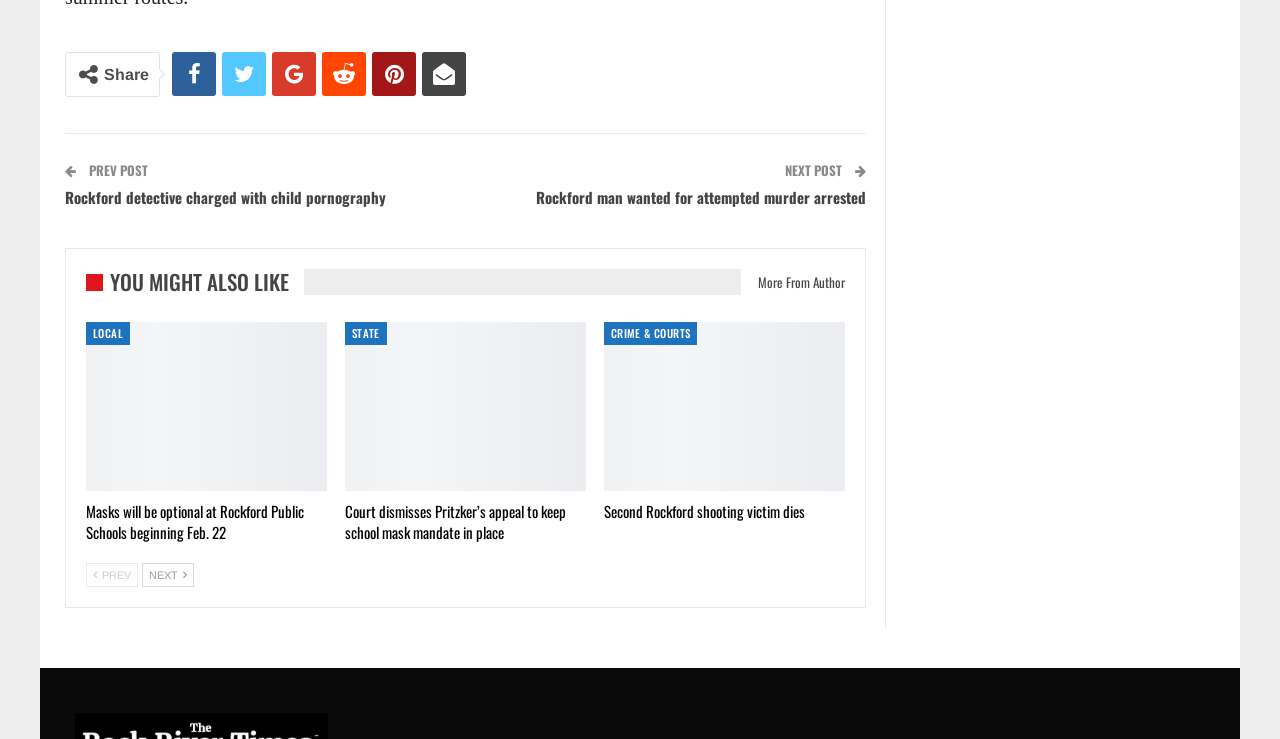Could you highlight the region that needs to be clicked to execute the instruction: "Read Rockford detective charged with child pornography"?

[0.051, 0.251, 0.302, 0.281]